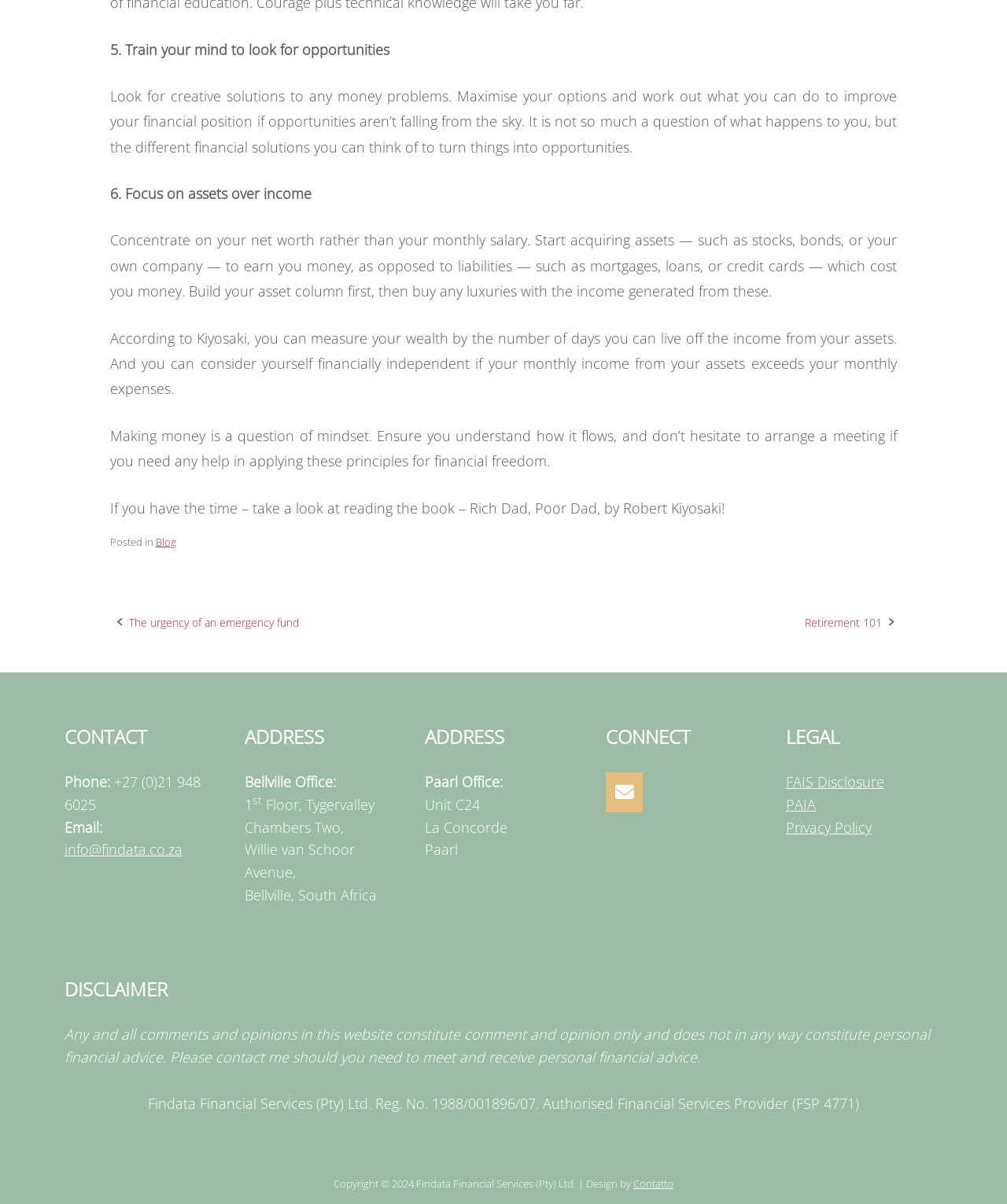Identify the bounding box coordinates of the section to be clicked to complete the task described by the following instruction: "Click on 'The urgency of an emergency fund'". The coordinates should be four float numbers between 0 and 1, formatted as [left, top, right, bottom].

[0.128, 0.511, 0.297, 0.523]